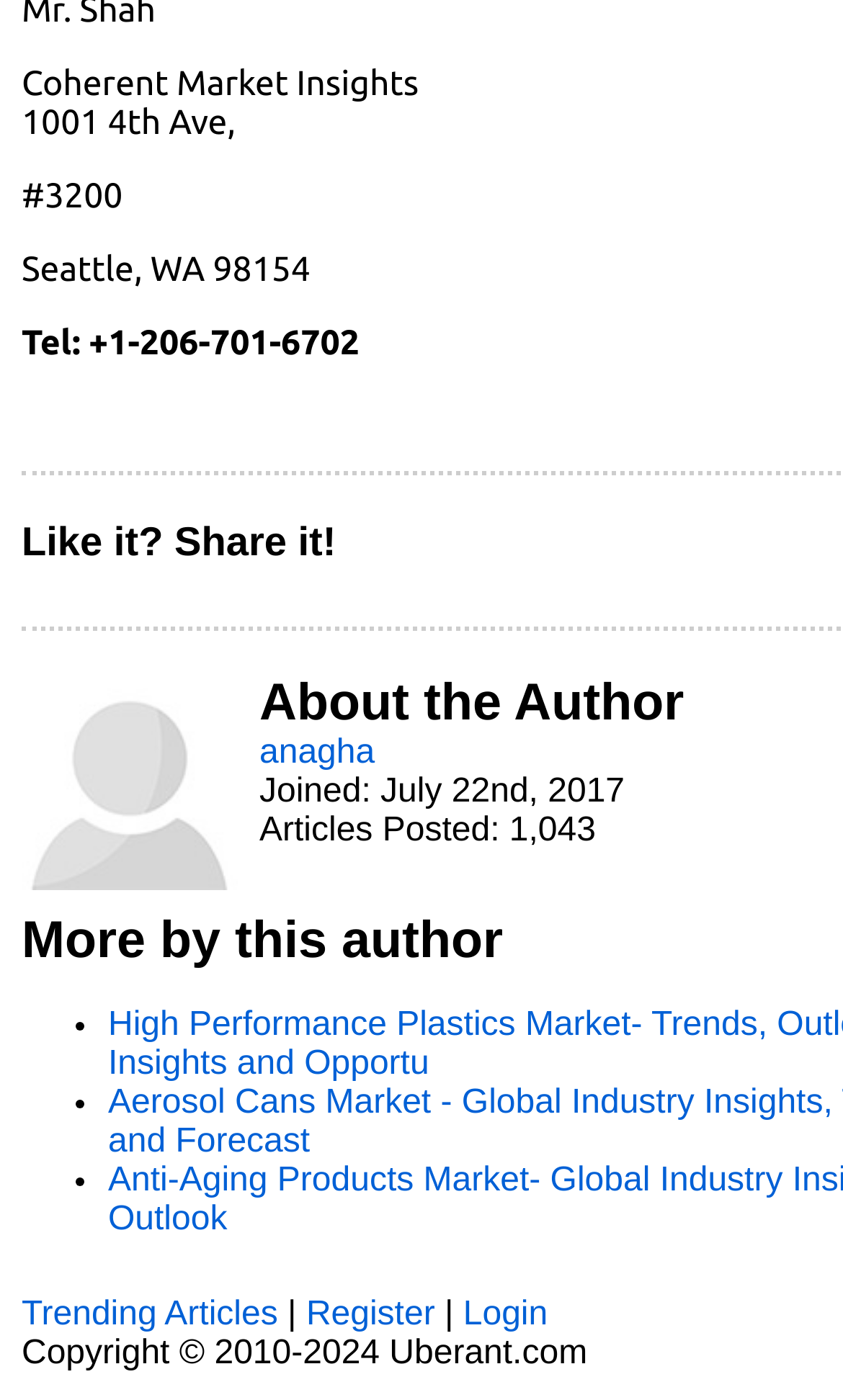What is the name of the author?
Using the image as a reference, answer with just one word or a short phrase.

anagha